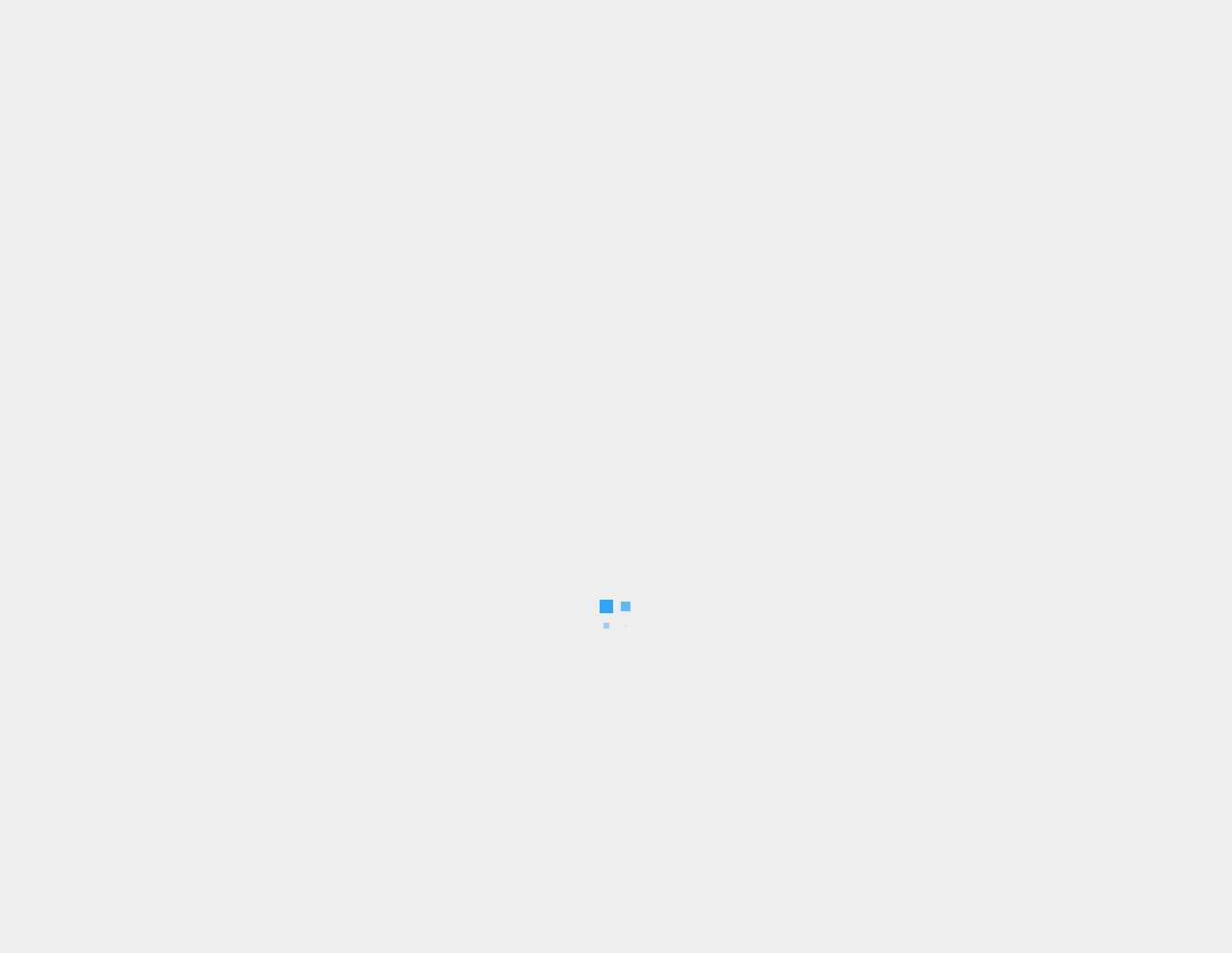Respond to the question below with a single word or phrase: How many categories are listed in the navigation menu?

7